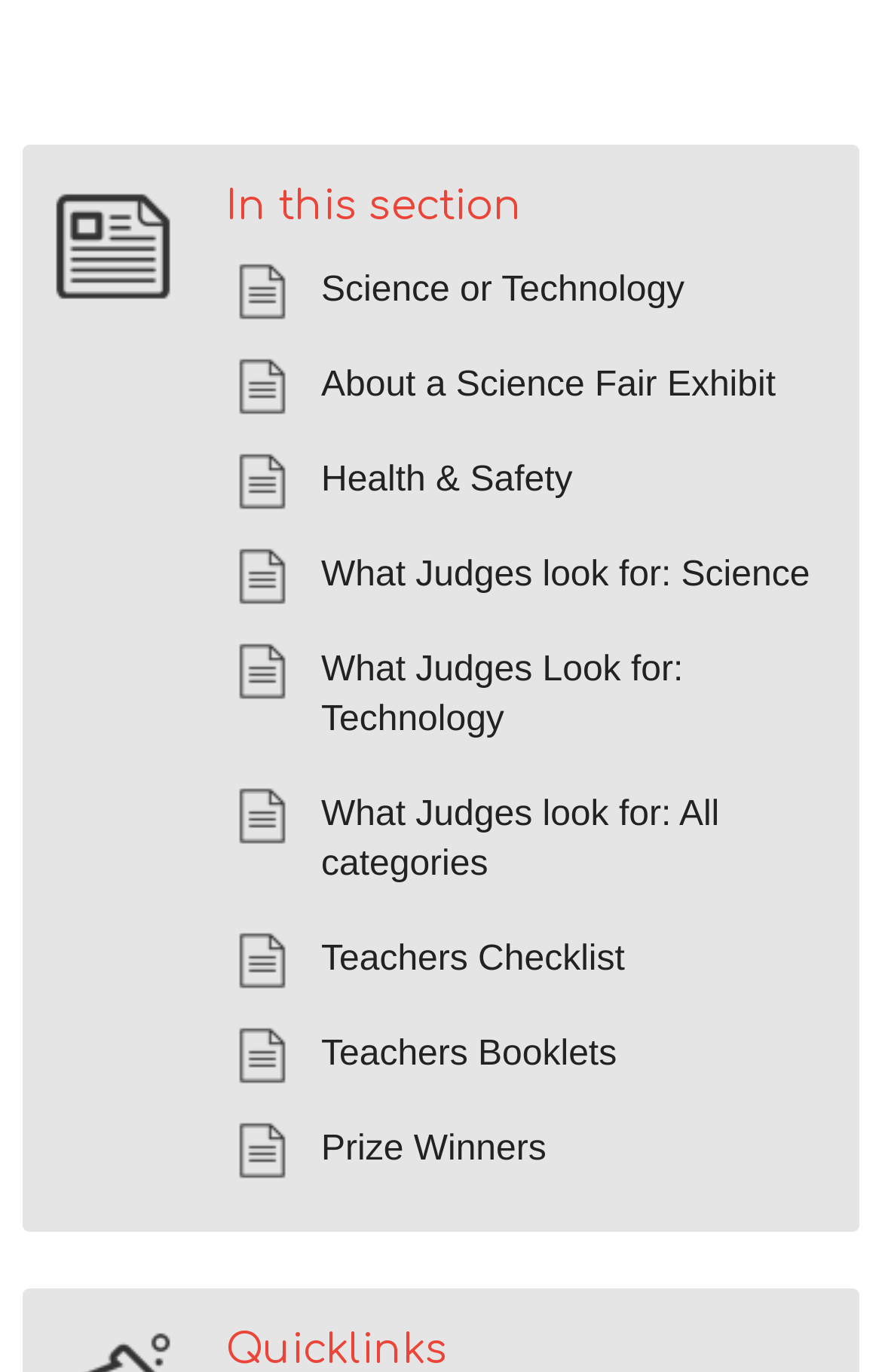By analyzing the image, answer the following question with a detailed response: What is the last link provided under the 'In this section' heading?

By examining the links provided under the 'In this section' heading, we can see that the last link is 'Prize Winners', which is located at the bottom of the list.